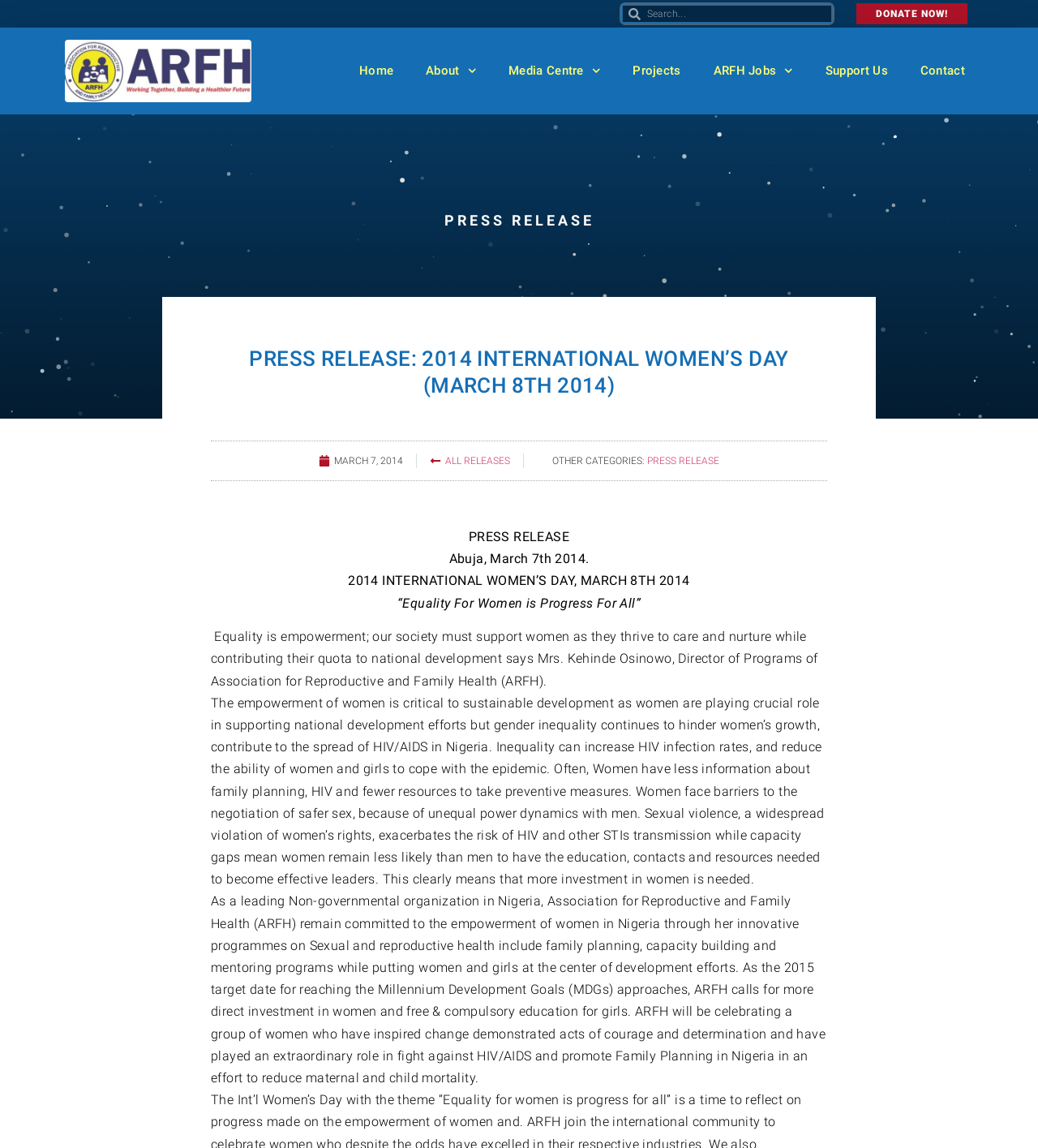Identify the bounding box coordinates for the element you need to click to achieve the following task: "go to home page". Provide the bounding box coordinates as four float numbers between 0 and 1, in the form [left, top, right, bottom].

[0.33, 0.045, 0.395, 0.078]